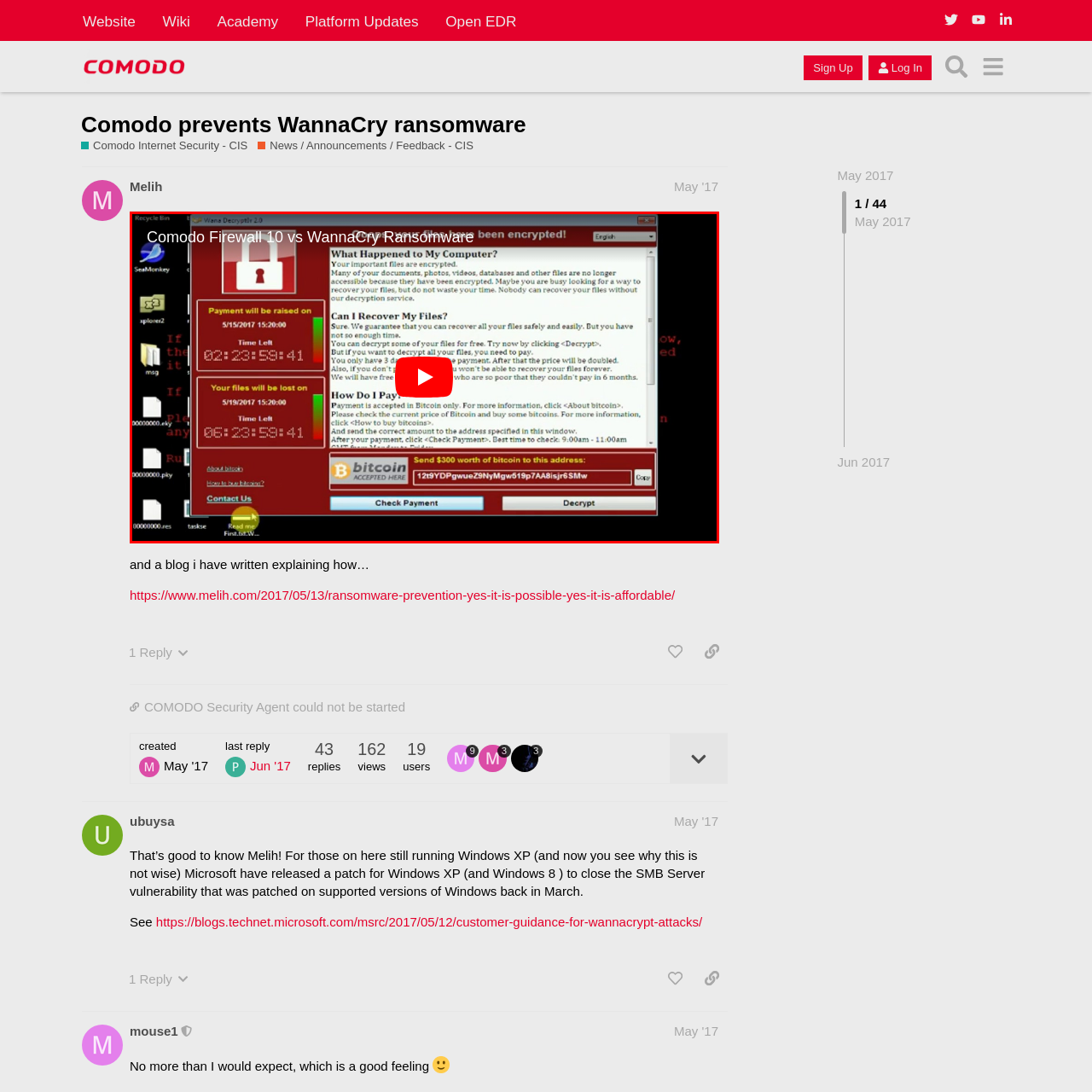Generate a meticulous caption for the image that is highlighted by the red boundary line.

The image illustrates a crucial scenario showcasing the interface of a ransomware attack, specifically highlighting the impact of the WannaCry ransomware and the protective measures provided by Comodo Firewall 10. Dominating the screen is a prominent message indicating that files have been encrypted, accompanied by a timer counting down, emphasizing the urgency of the situation. 

On the left side, a video playback interface is visible, suggesting a digital presentation or discussion about the comparison of Comodo Firewall 10 against ransomware threats. Sections labeled "What Happened to My Computer?" and "Can I Recover My Files?" offer an explanation of the ransomware's workings and the dire consequences for users, including ransom demands expressed in Bitcoin.

This image serves as a powerful reminder of the importance of cybersecurity measures and the ongoing threat posed by malicious software to personal data and information security.